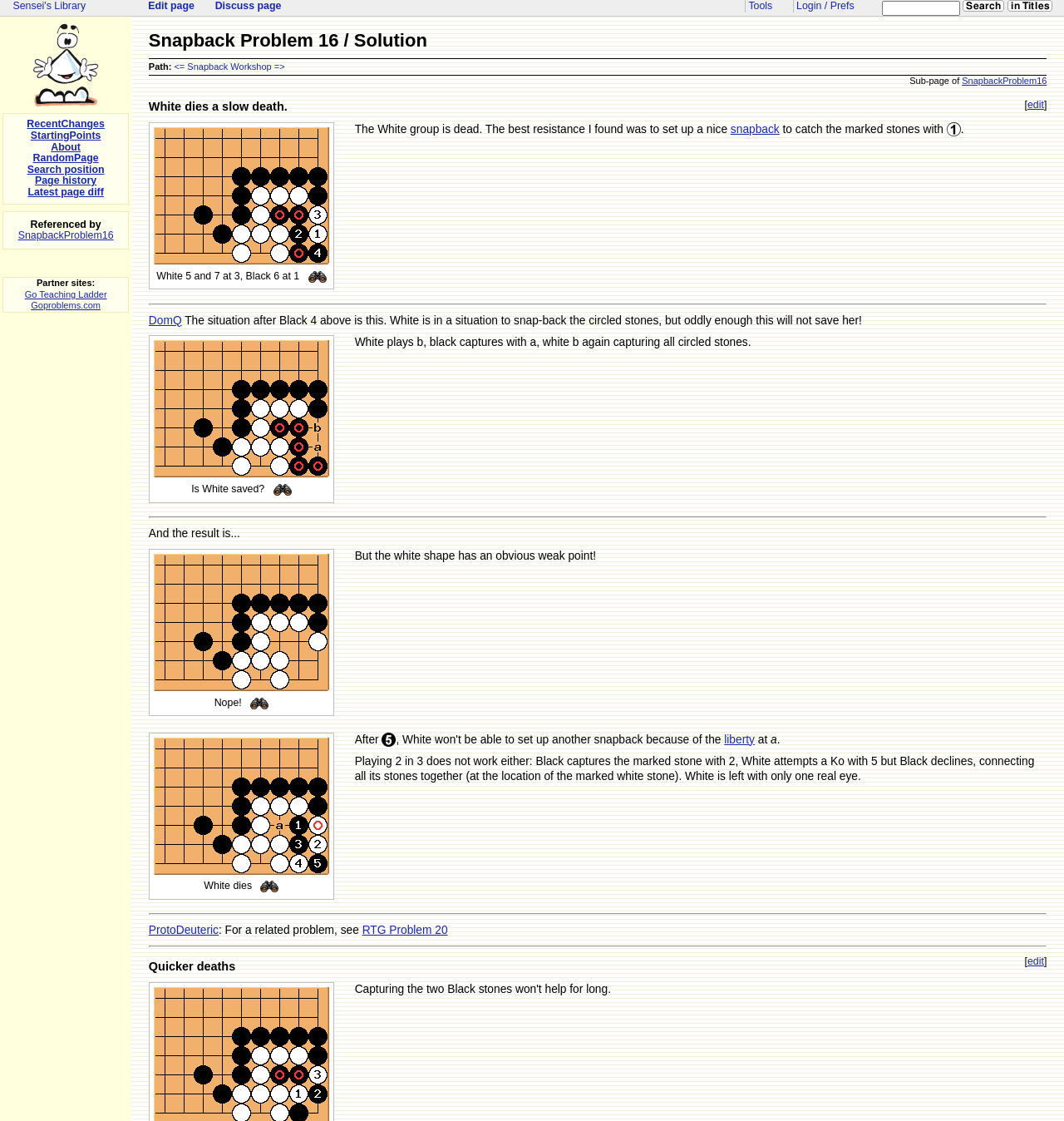What is the outcome of the White group's attempt to resist?
Please provide an in-depth and detailed response to the question.

According to the webpage, the White group's attempt to resist results in death. This is stated in the text 'The White group is dead.' and further explained in the subsequent diagrams and descriptions.